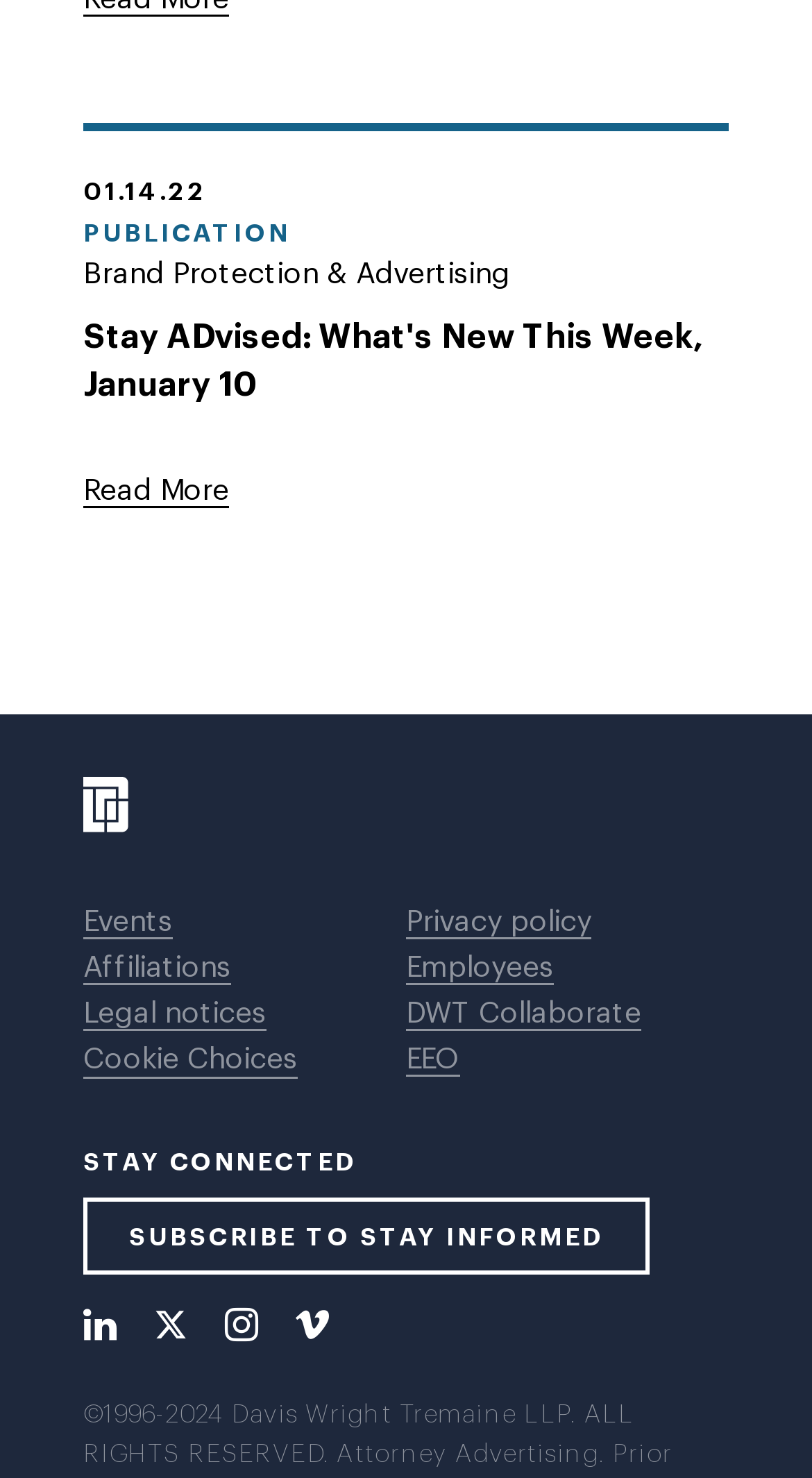Please mark the bounding box coordinates of the area that should be clicked to carry out the instruction: "Read about brand protection and advertising".

[0.103, 0.177, 0.628, 0.196]